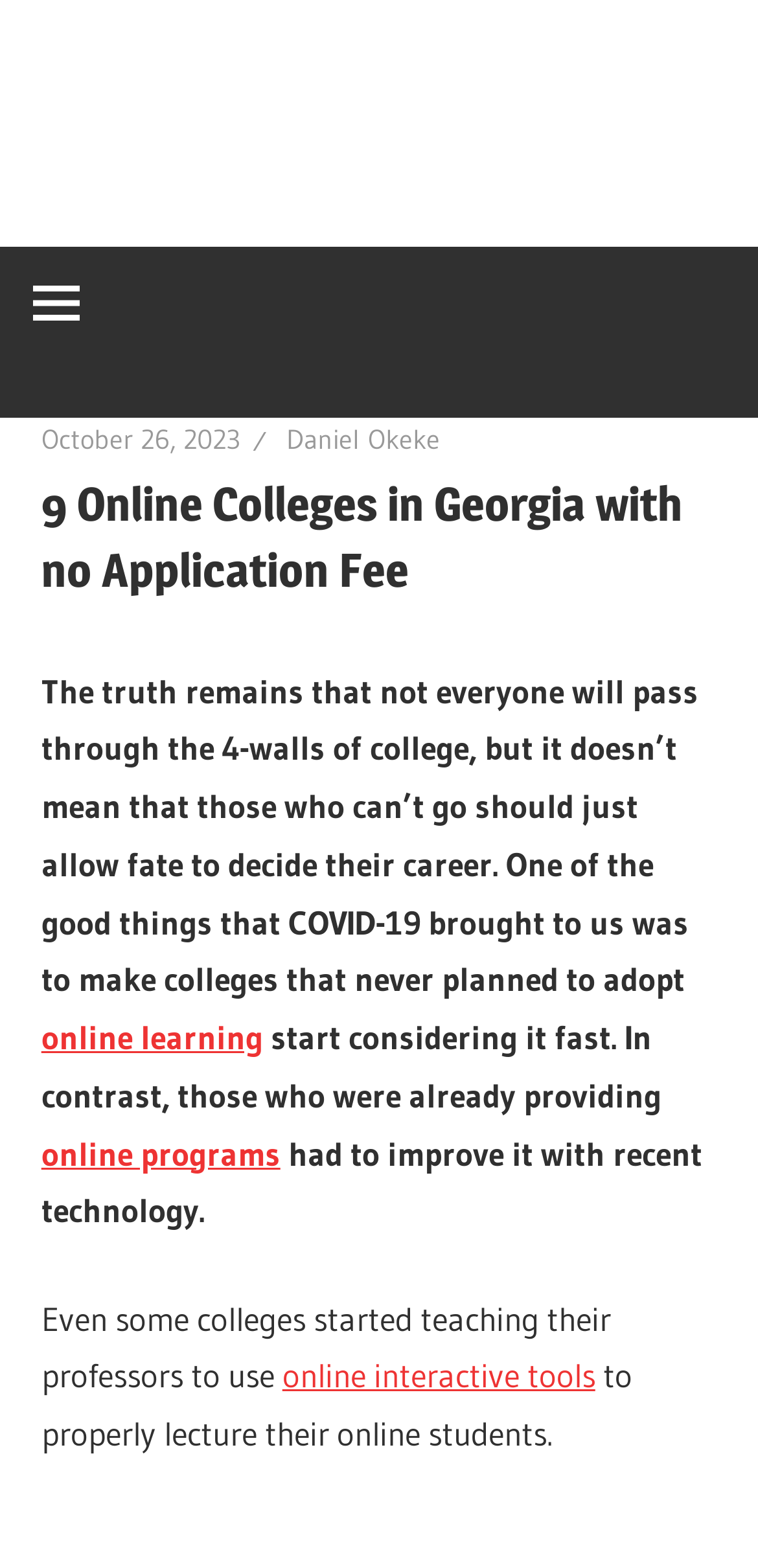Identify and provide the bounding box for the element described by: "Navigation".

[0.0, 0.157, 0.149, 0.229]